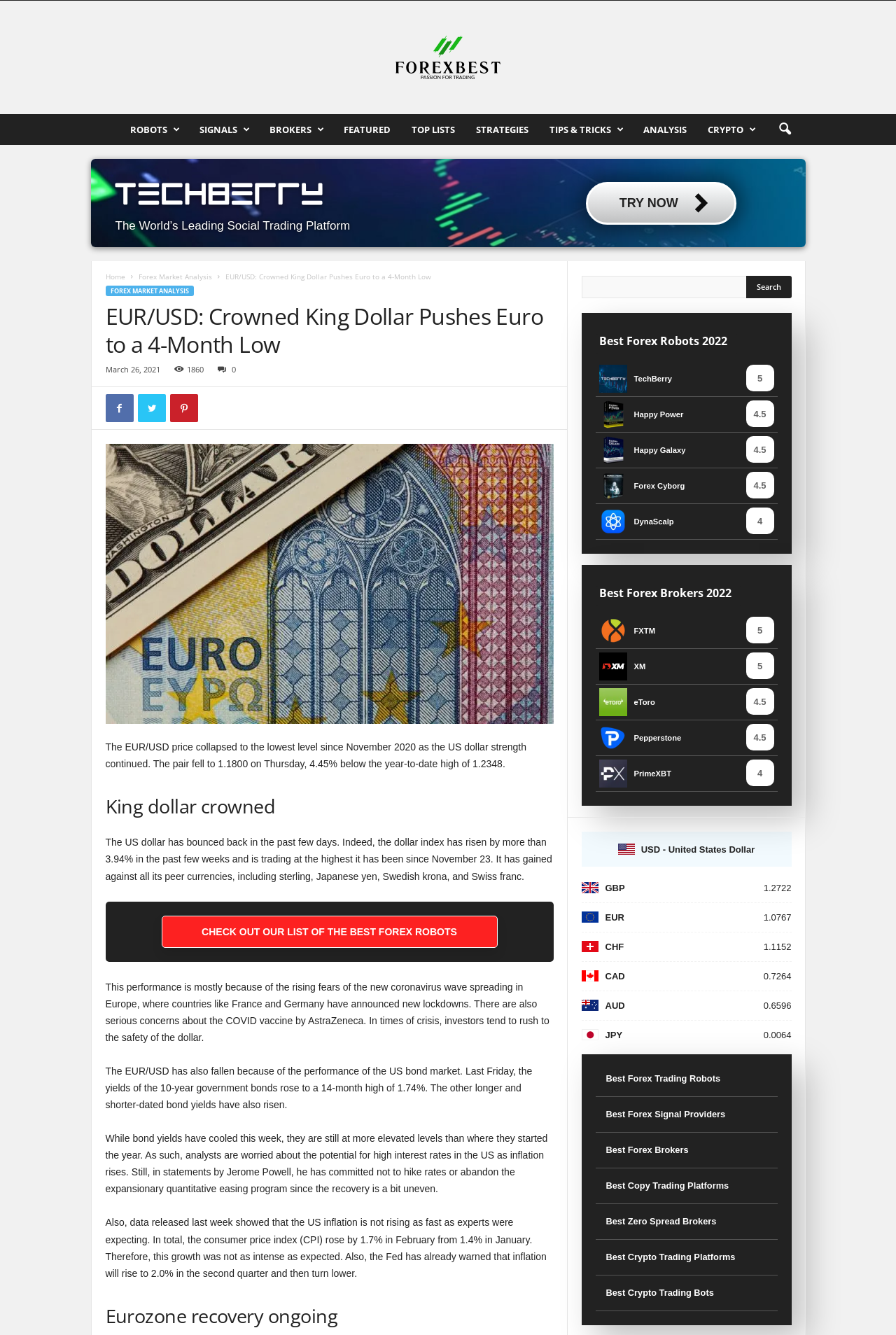Using the format (top-left x, top-left y, bottom-right x, bottom-right y), and given the element description, identify the bounding box coordinates within the screenshot: TechBerry

[0.7, 0.28, 0.758, 0.287]